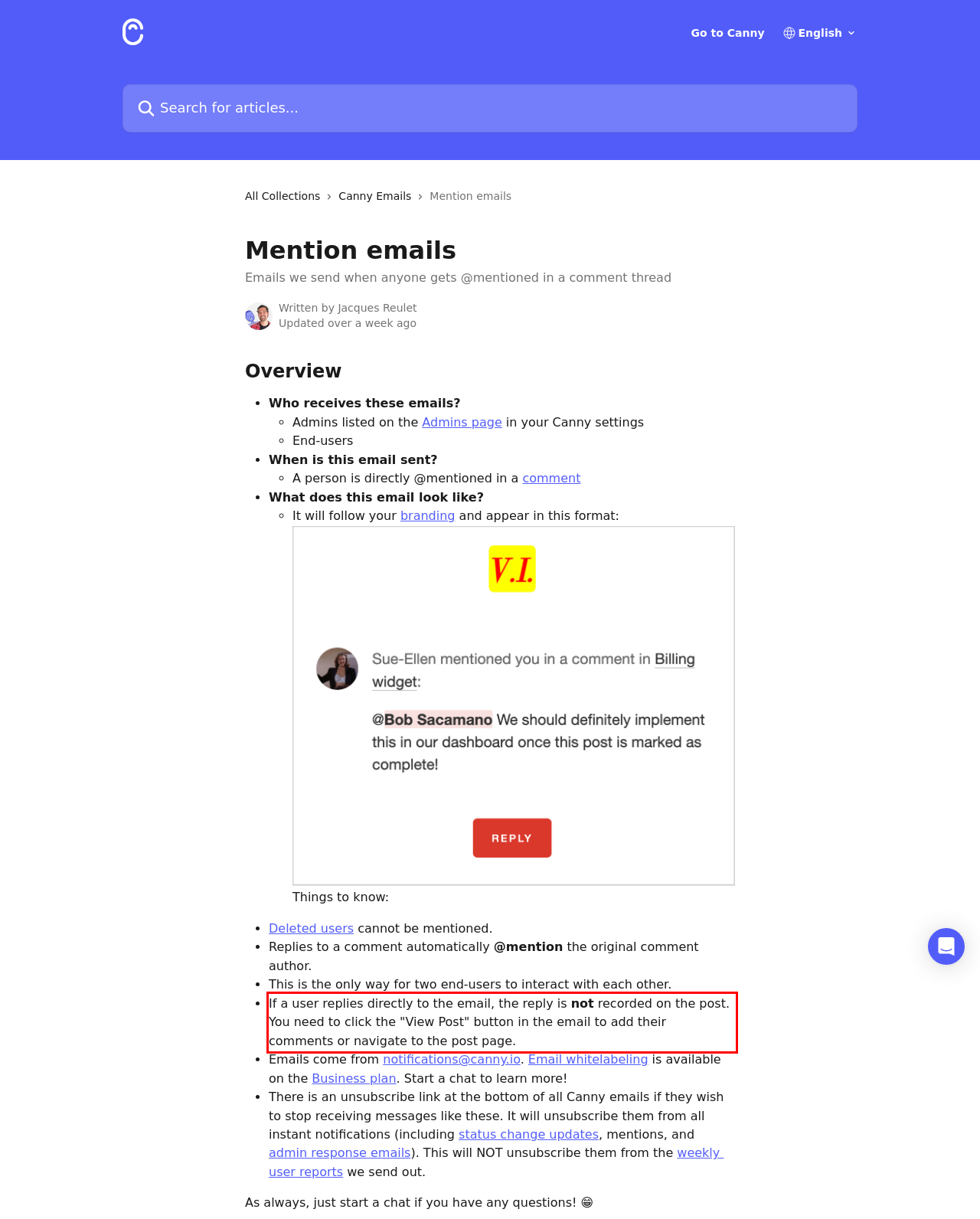With the given screenshot of a webpage, locate the red rectangle bounding box and extract the text content using OCR.

If a user replies directly to the email, the reply is not recorded on the post. You need to click the "View Post" button in the email to add their comments or navigate to the post page.